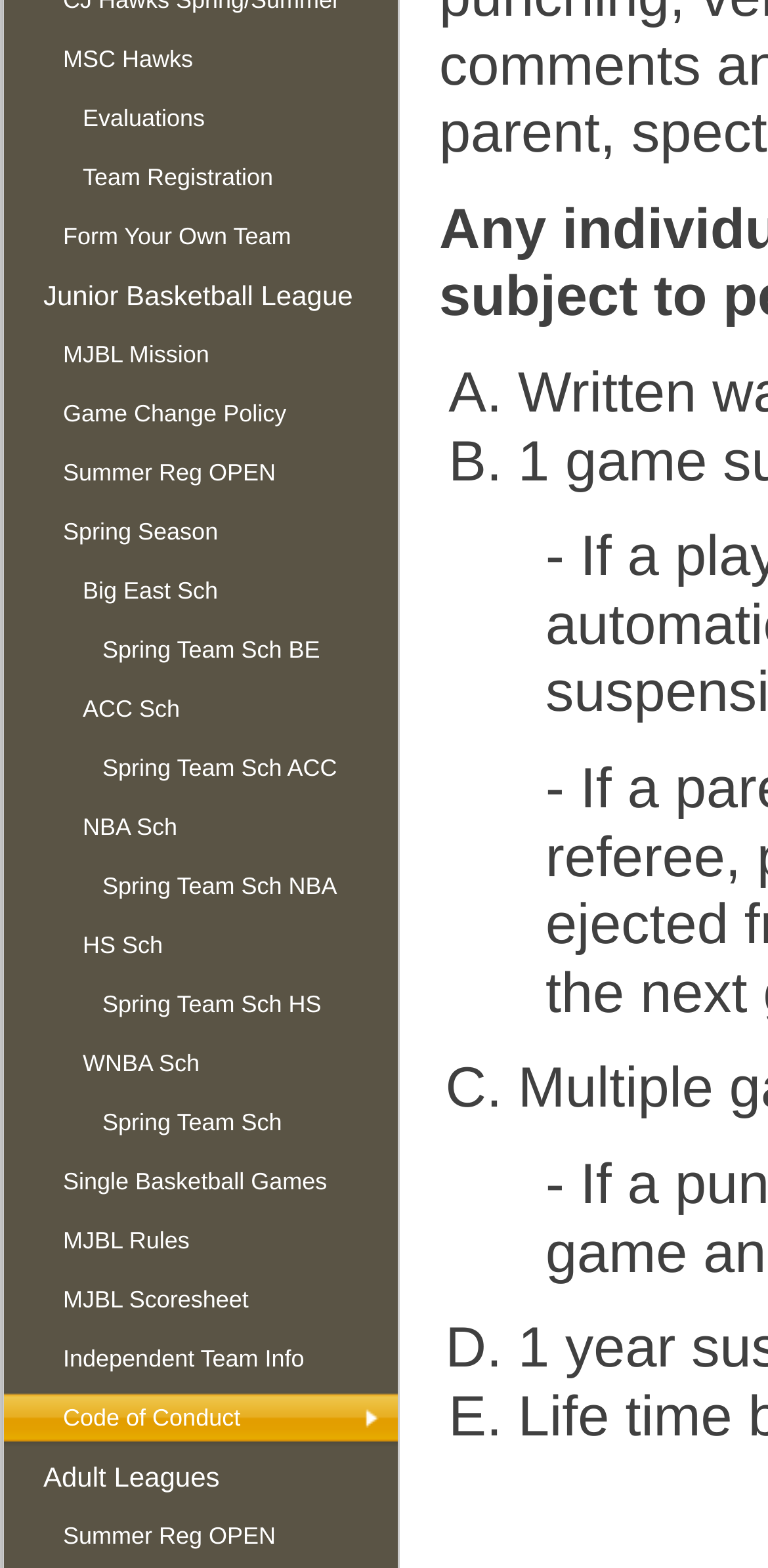Please identify the bounding box coordinates of the element's region that should be clicked to execute the following instruction: "Click on the 'MSC Hawks' link". The bounding box coordinates must be four float numbers between 0 and 1, i.e., [left, top, right, bottom].

[0.005, 0.019, 0.518, 0.057]